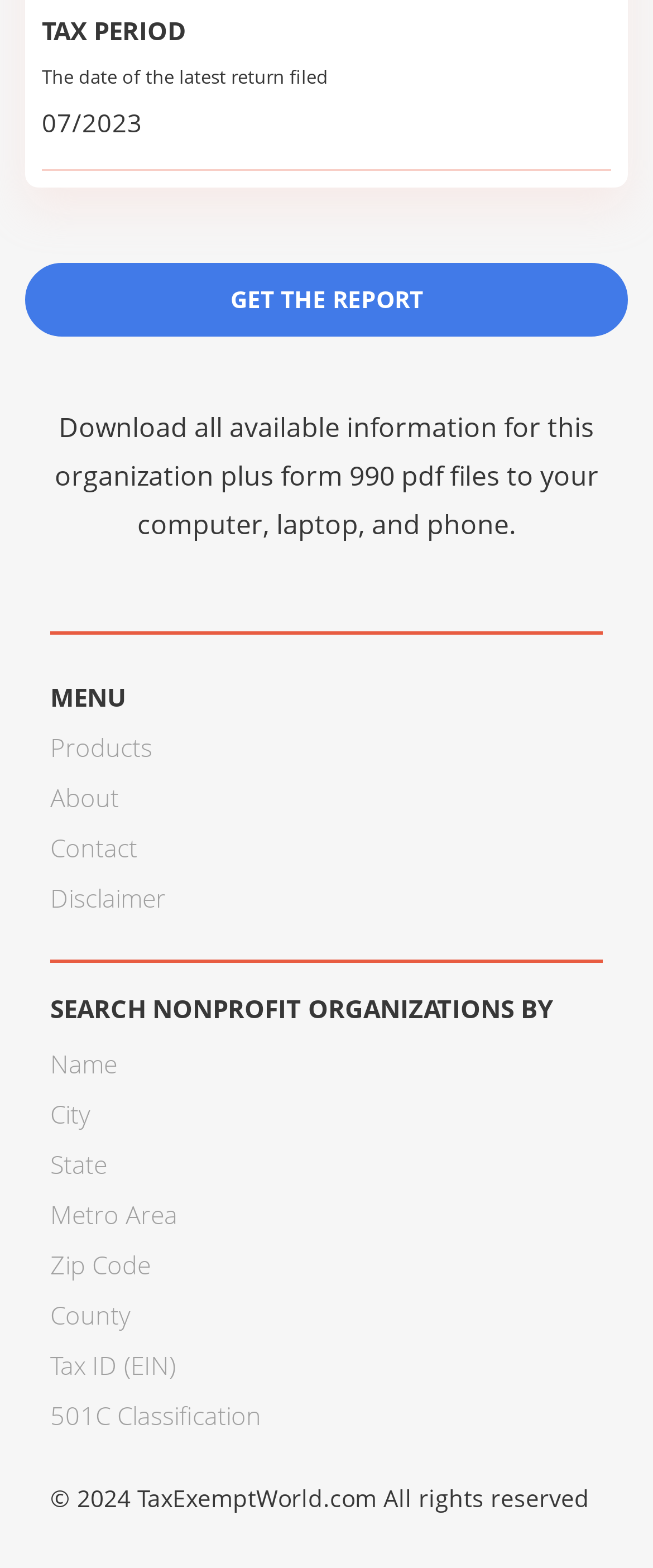What is the menu item after 'About'?
Please look at the screenshot and answer in one word or a short phrase.

Contact